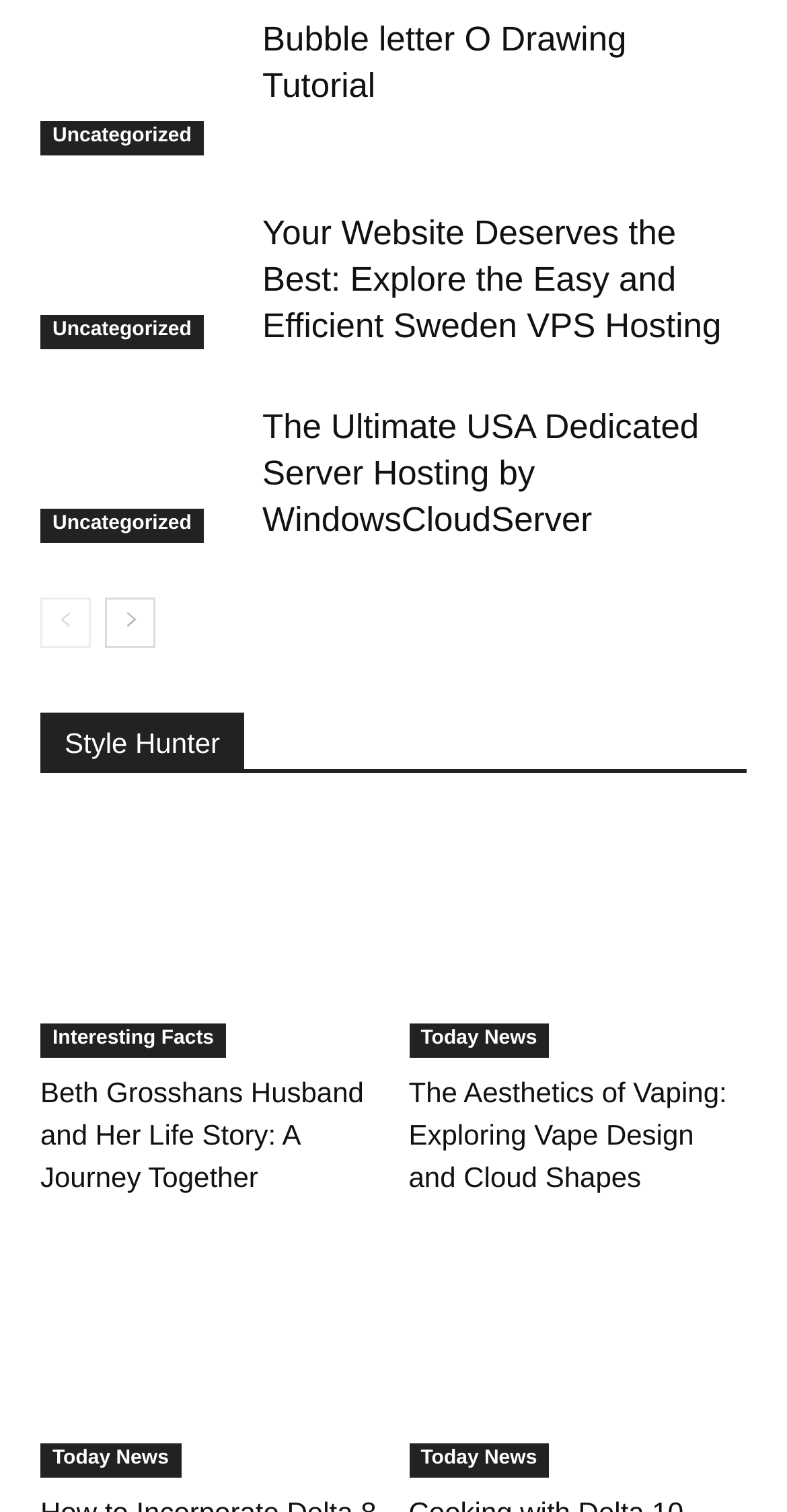Please specify the bounding box coordinates of the area that should be clicked to accomplish the following instruction: "Click on the 'Bubble letter O Drawing Tutorial' link". The coordinates should consist of four float numbers between 0 and 1, i.e., [left, top, right, bottom].

[0.333, 0.011, 0.949, 0.072]